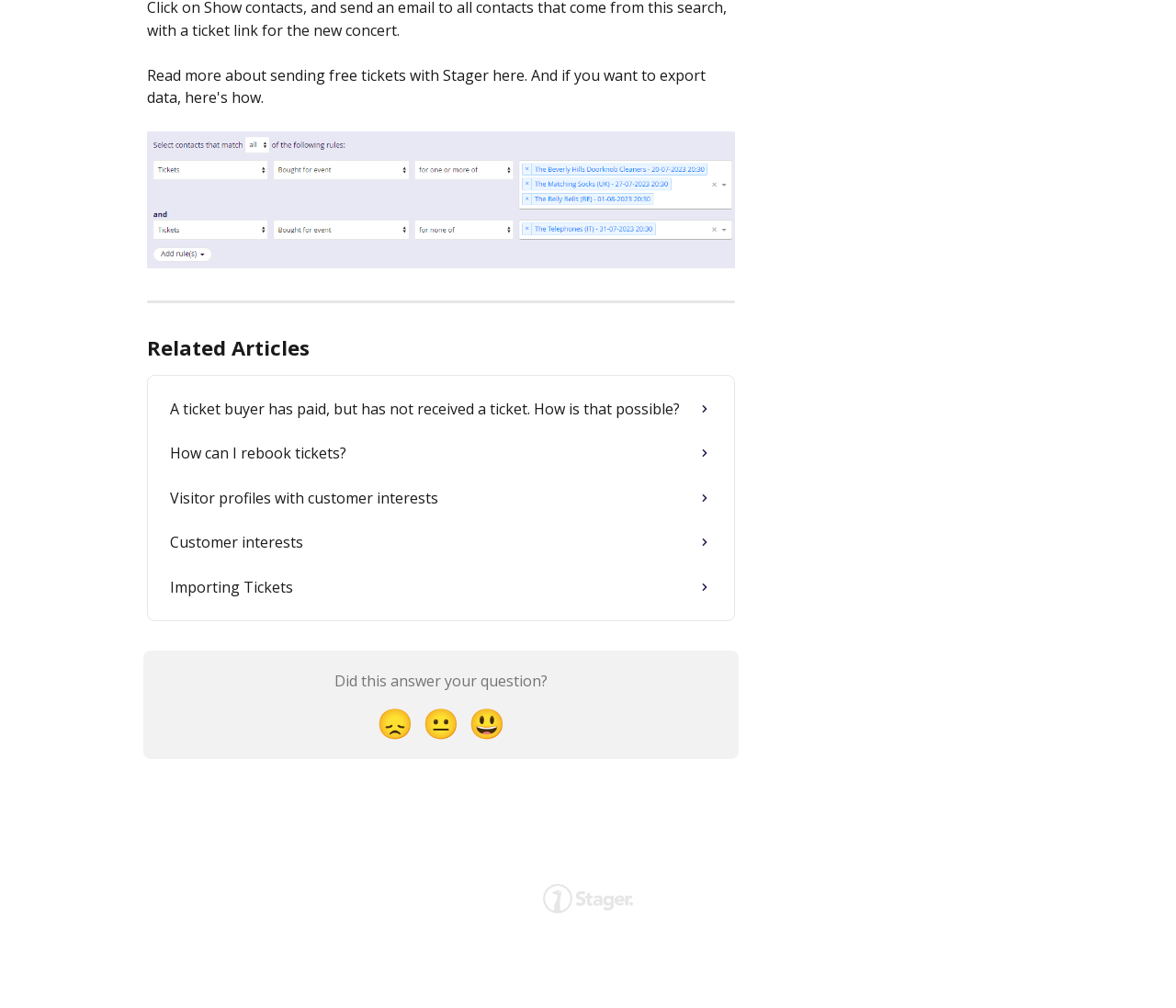Answer the following query concisely with a single word or phrase:
How many reaction buttons are there?

3